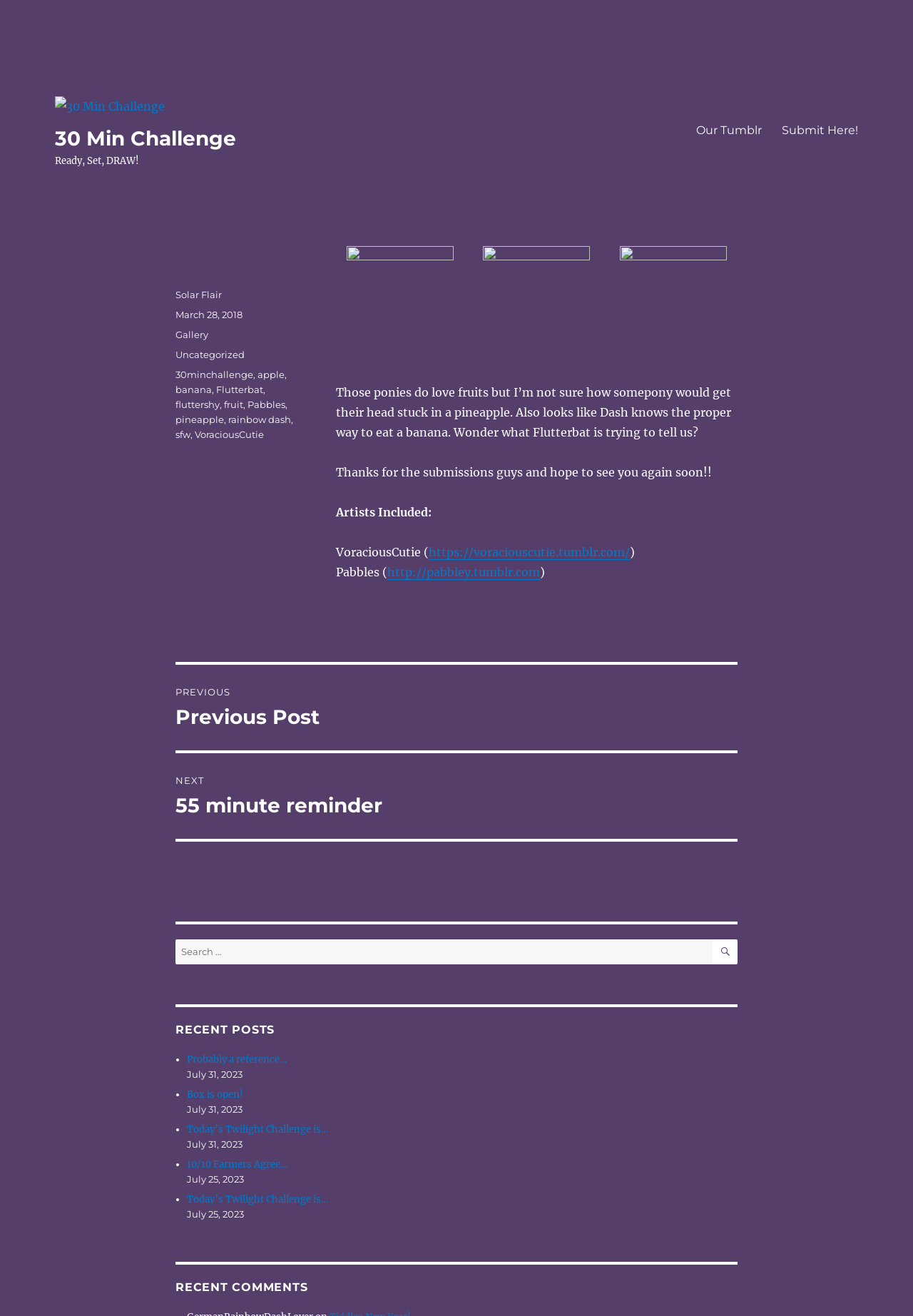Given the element description "30 Min Challenge" in the screenshot, predict the bounding box coordinates of that UI element.

[0.06, 0.096, 0.259, 0.114]